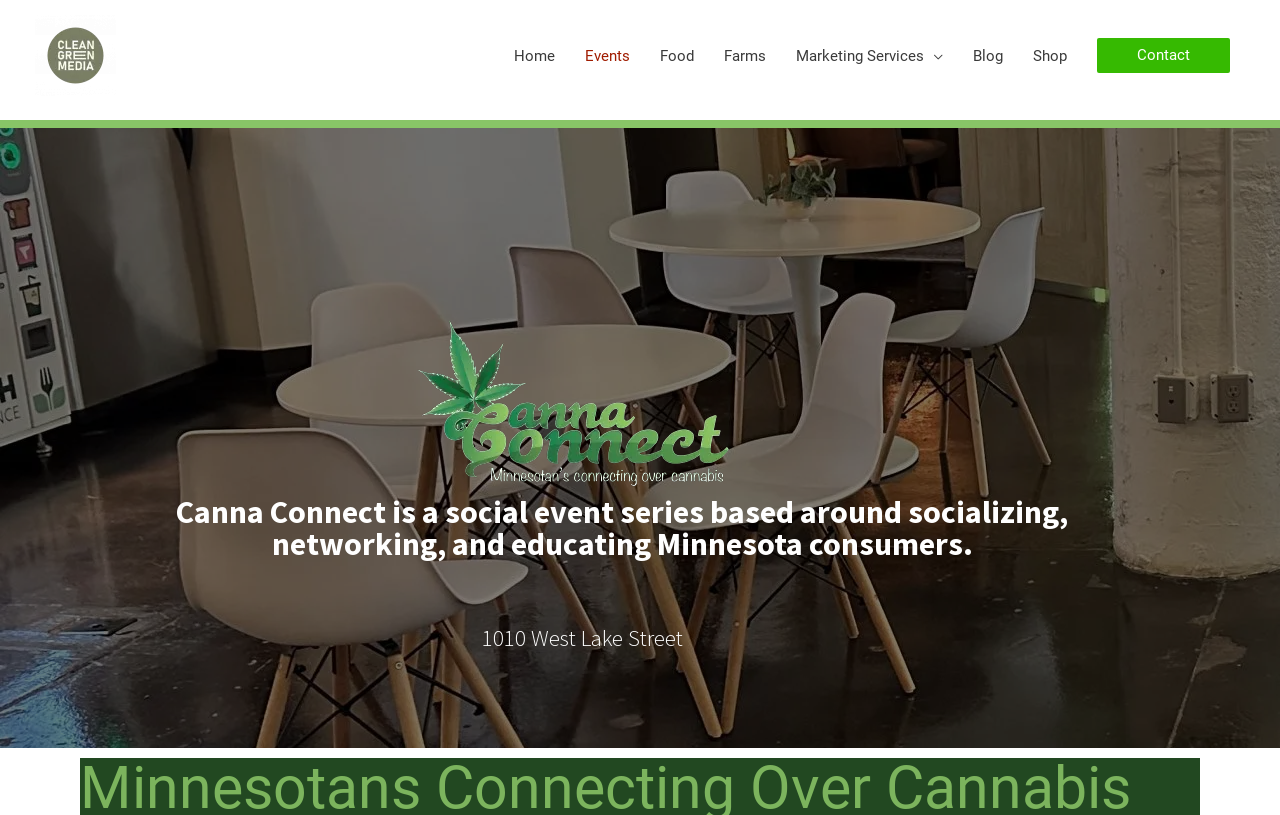Please identify the bounding box coordinates of the element that needs to be clicked to execute the following command: "Search for something". Provide the bounding box using four float numbers between 0 and 1, formatted as [left, top, right, bottom].

None